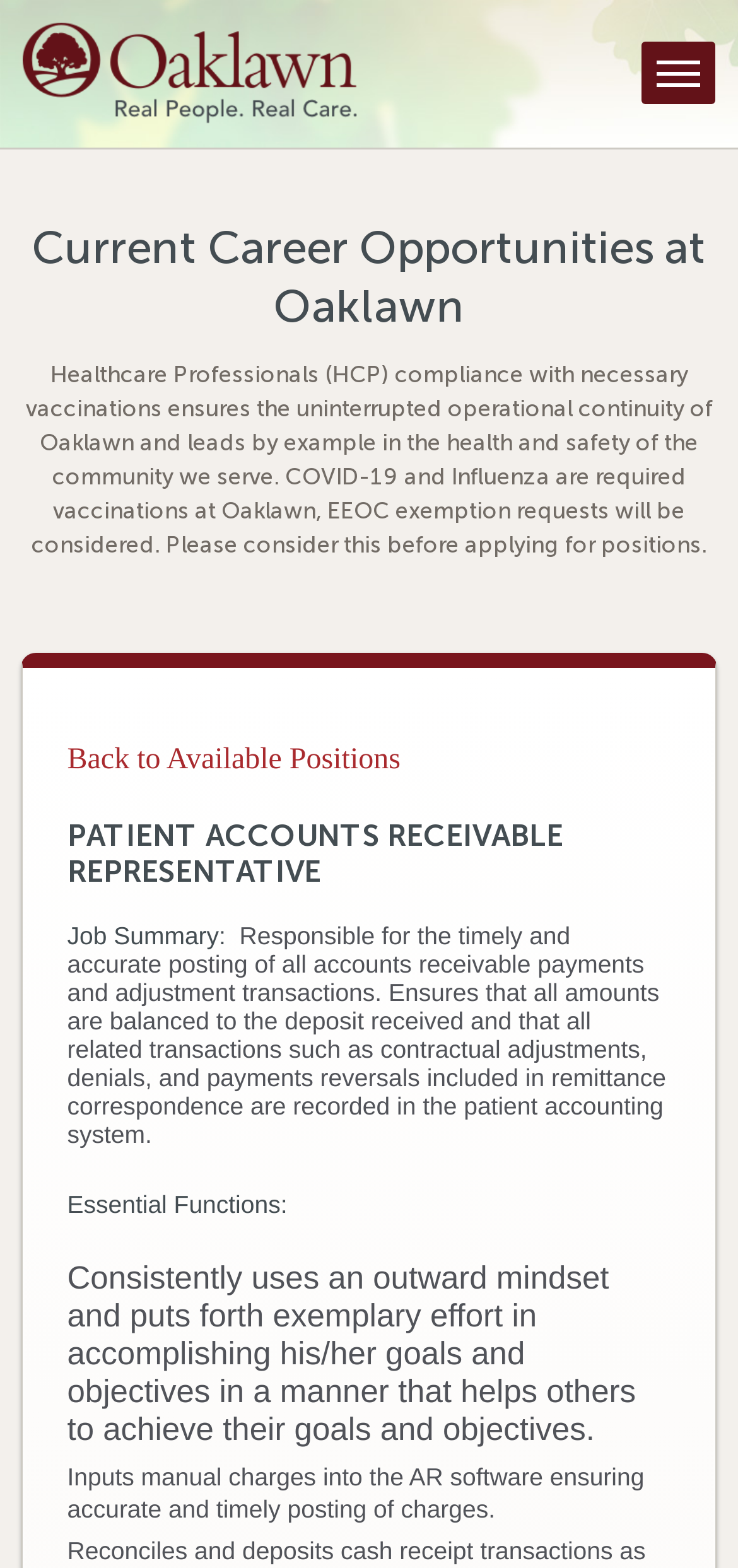Pinpoint the bounding box coordinates of the clickable area needed to execute the instruction: "View Patient Portal". The coordinates should be specified as four float numbers between 0 and 1, i.e., [left, top, right, bottom].

[0.308, 0.446, 1.0, 0.502]